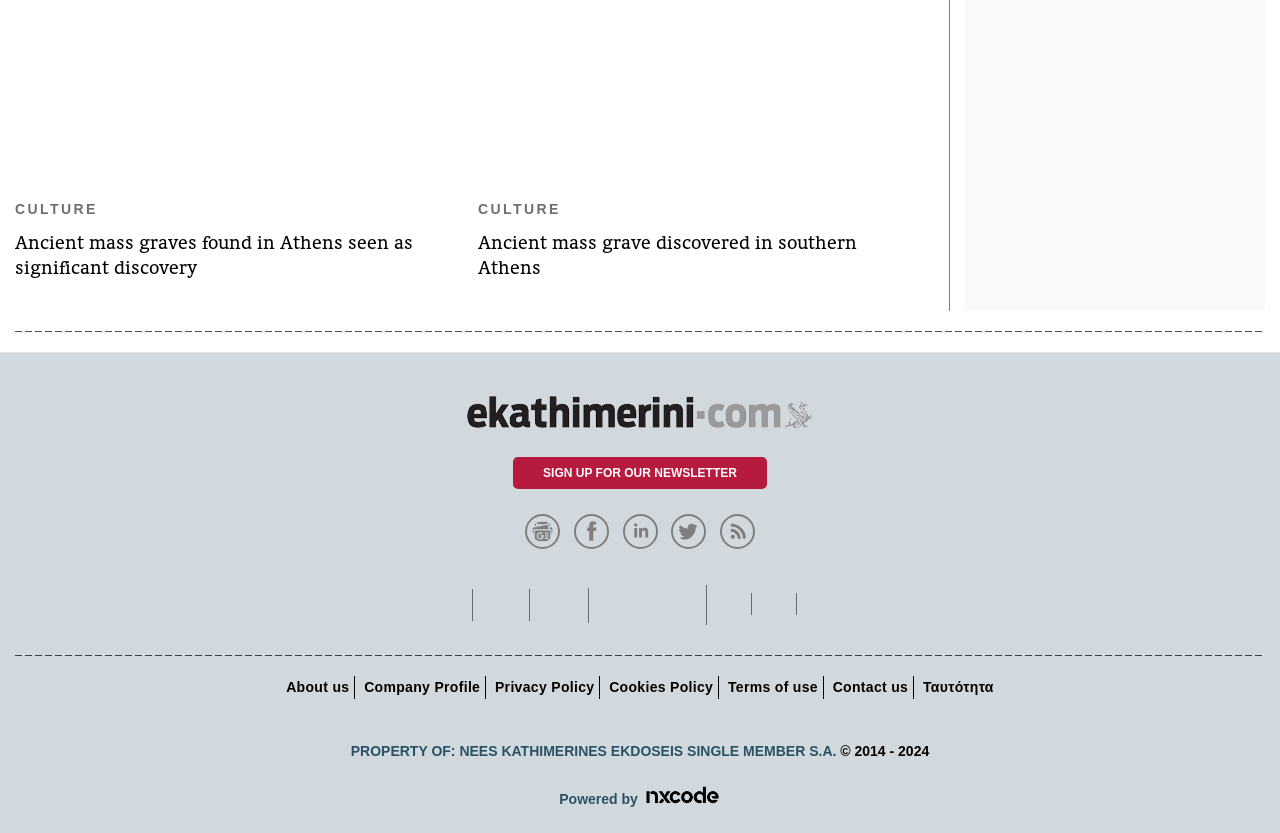Please locate the bounding box coordinates of the element that needs to be clicked to achieve the following instruction: "Visit eKathimerini.com on Facebook". The coordinates should be four float numbers between 0 and 1, i.e., [left, top, right, bottom].

[0.448, 0.627, 0.479, 0.646]